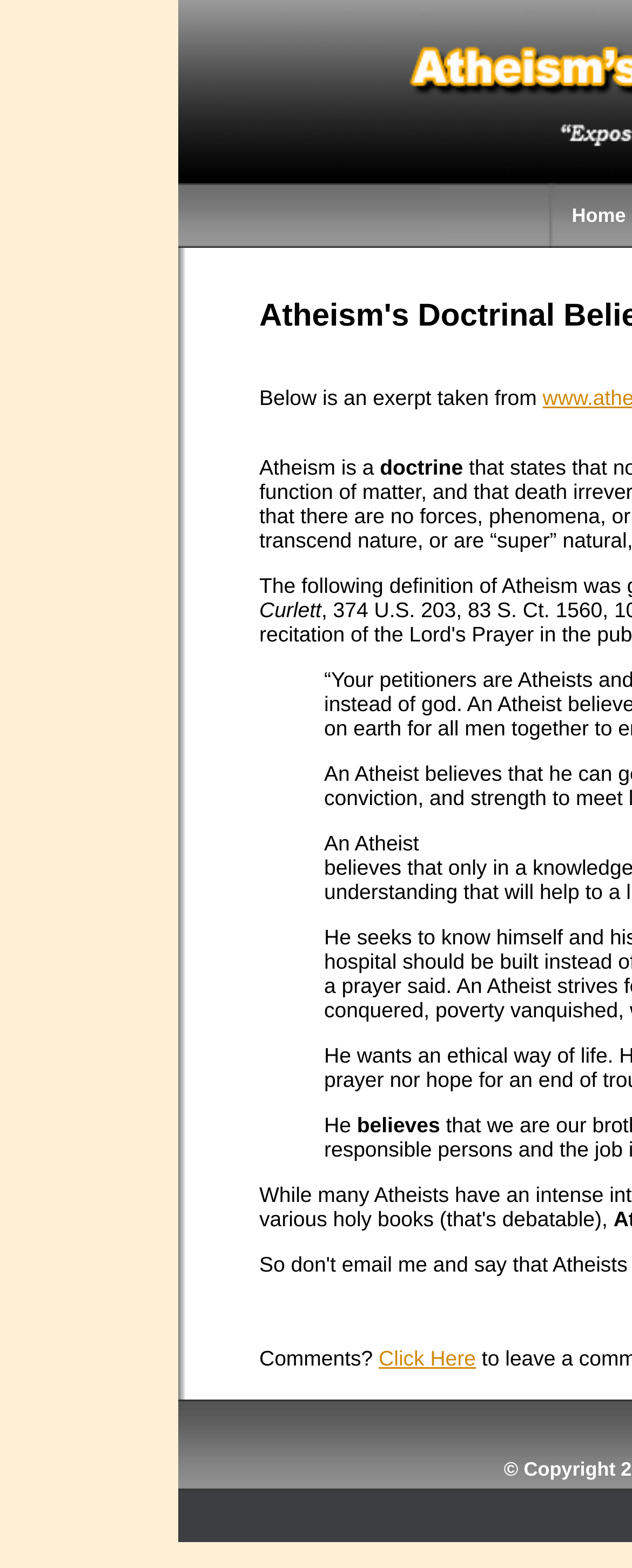Please find the bounding box for the UI element described by: "Home".

[0.905, 0.13, 0.99, 0.17]